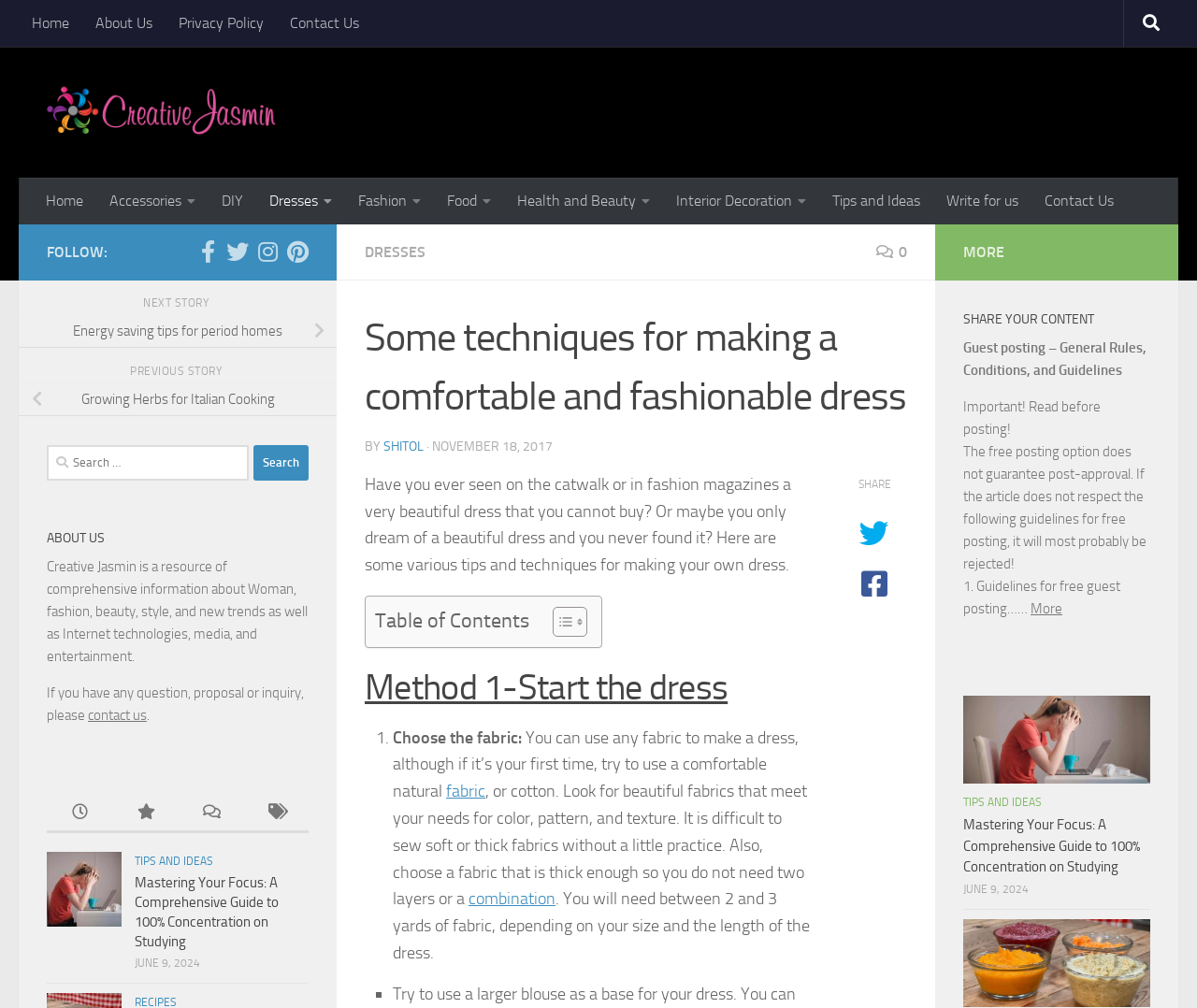Describe all significant elements and features of the webpage.

This webpage is about fashion and DIY, specifically focusing on making a comfortable and fashionable dress. At the top, there is a navigation menu with links to "Home", "About Us", "Privacy Policy", and "Contact Us". On the right side of the navigation menu, there is a search bar and a button with a magnifying glass icon.

Below the navigation menu, there is a section with links to various categories, including "Accessories", "DIY", "Dresses", "Fashion", "Food", "Health and Beauty", "Interior Decoration", "Tips and Ideas", and "Write for us". 

The main content of the webpage is an article titled "Some techniques for making a comfortable and fashionable dress". The article starts with a brief introduction, followed by a table of contents. The first method discussed in the article is "Method 1-Start the dress", which provides tips on choosing the right fabric for making a dress.

On the right side of the article, there are social media links to follow the website on Facebook, Twitter, Instagram, and Pinterest. Below the social media links, there are links to previous and next stories, including "Energy saving tips for period homes" and "Growing Herbs for Italian Cooking".

At the bottom of the webpage, there is an "About Us" section, which provides information about the website and its focus on fashion, beauty, style, and new trends. There is also a search bar and a section with links to various articles, including "How to give 100% concentration in studies" and "Mastering Your Focus: A Comprehensive Guide to 100% Concentration on Studying".